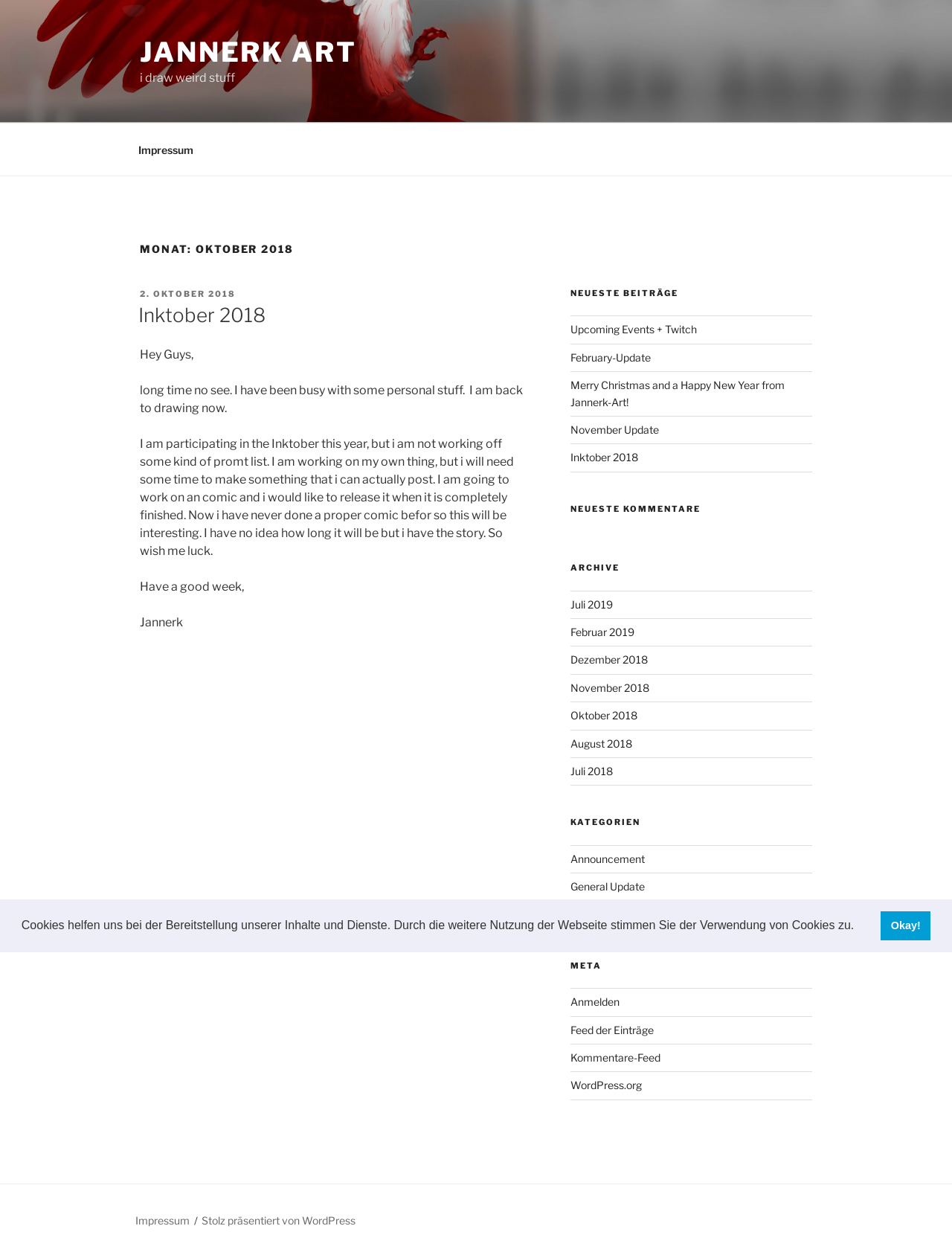Based on the element description: "Upcoming Events + Twitch", identify the UI element and provide its bounding box coordinates. Use four float numbers between 0 and 1, [left, top, right, bottom].

[0.599, 0.258, 0.732, 0.268]